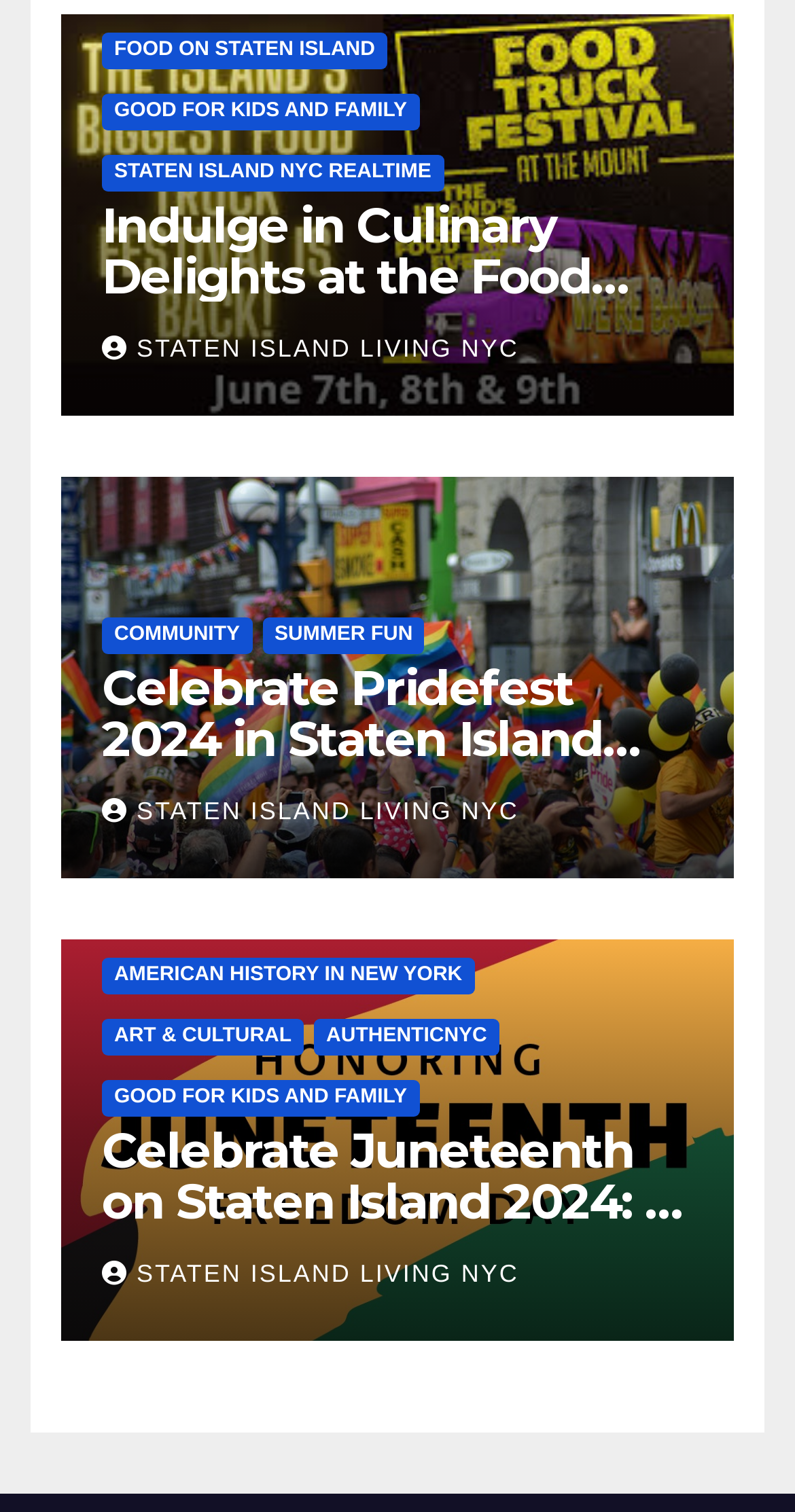What is the symbol represented by ''?
Please provide a detailed and comprehensive answer to the question.

The symbol '' is a heart symbol, which is often used to represent love or affection. In the context of the webpage, it is used in the links 'STATEN ISLAND LIVING NYC' to represent the love or affection for Staten Island.